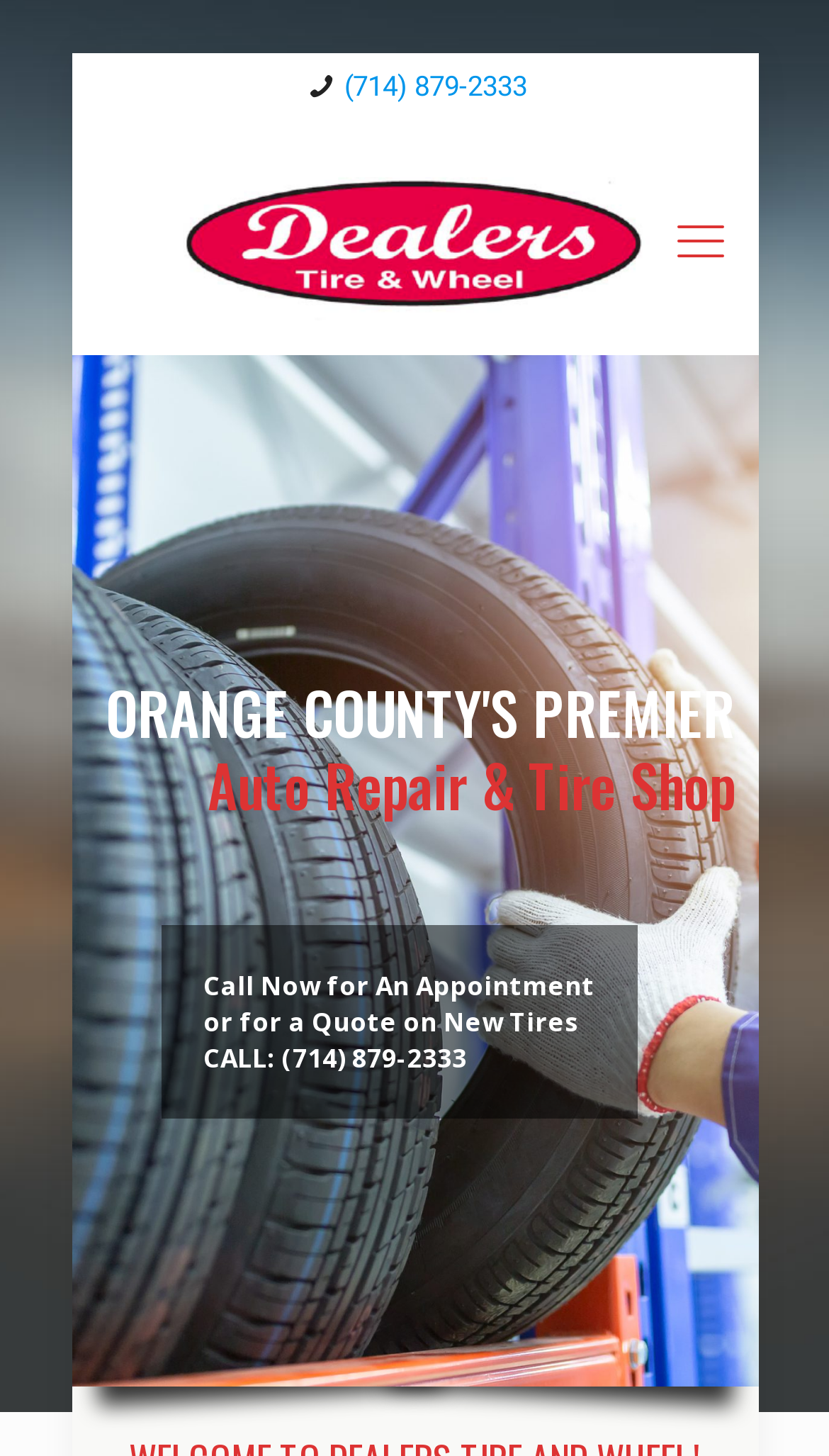Give a one-word or one-phrase response to the question:
What is the phone number to call for an appointment?

(714) 879-2333